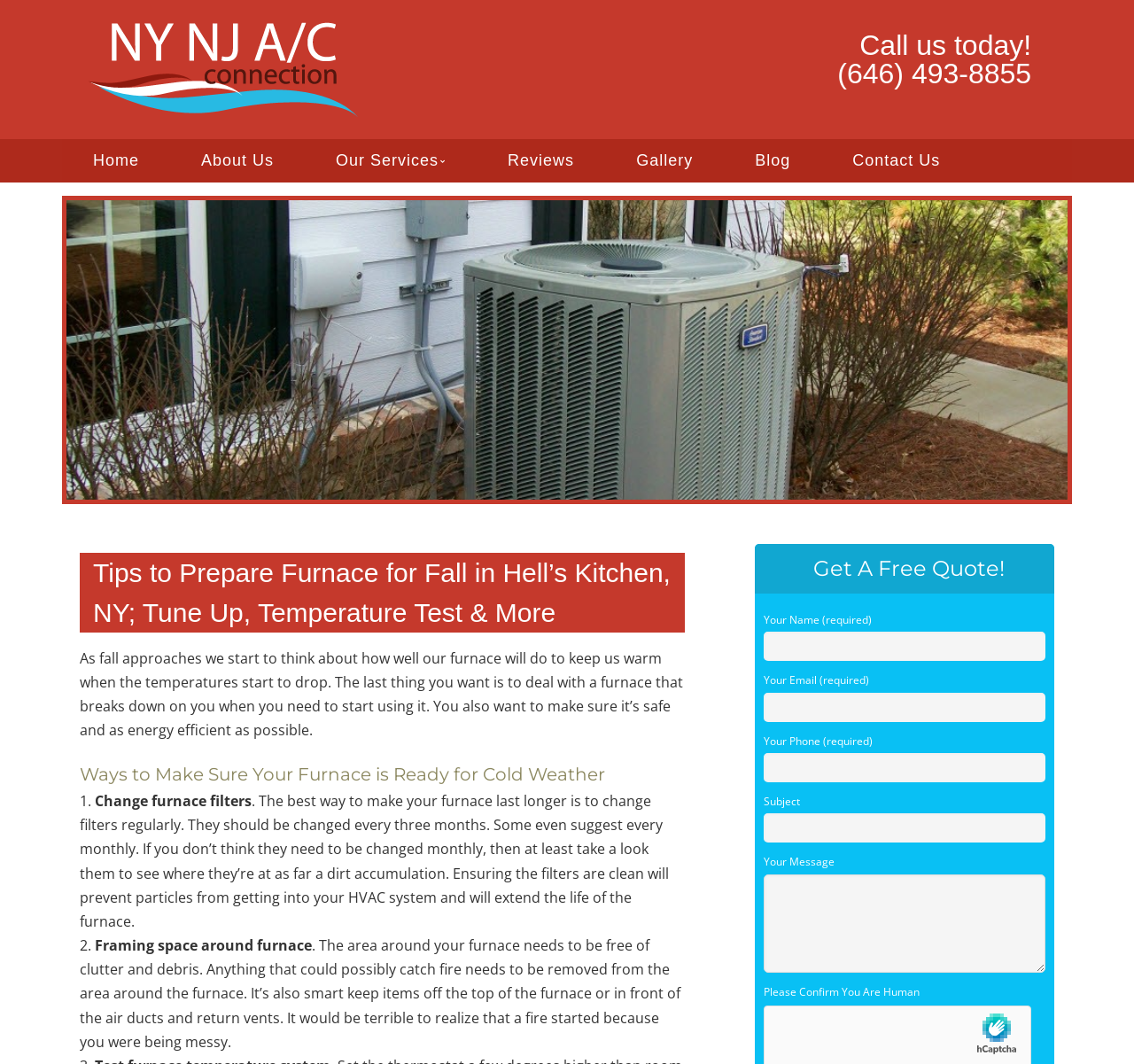Please identify the bounding box coordinates of the clickable element to fulfill the following instruction: "Click the 'Home' link". The coordinates should be four float numbers between 0 and 1, i.e., [left, top, right, bottom].

[0.07, 0.131, 0.134, 0.172]